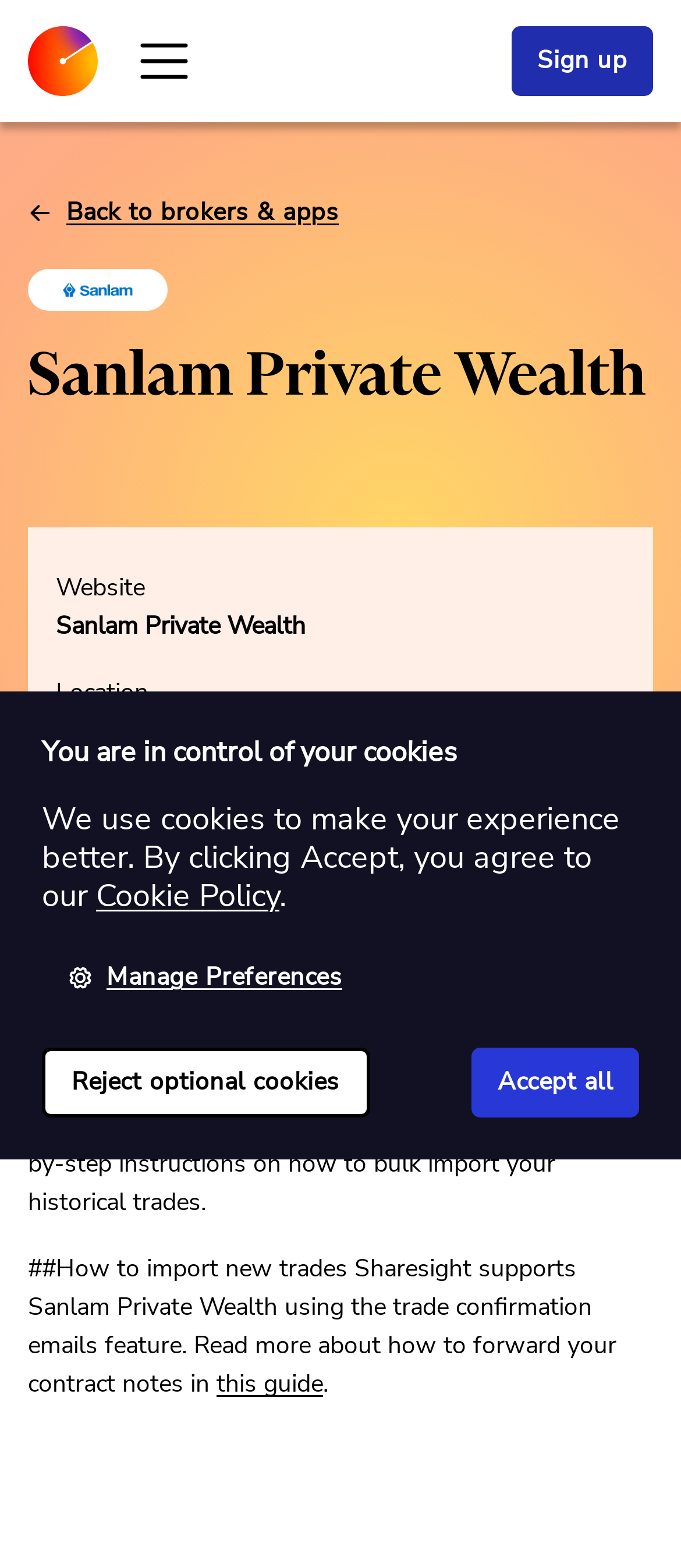Kindly determine the bounding box coordinates for the area that needs to be clicked to execute this instruction: "Read the help guide for importing historical trades".

[0.451, 0.708, 0.777, 0.729]